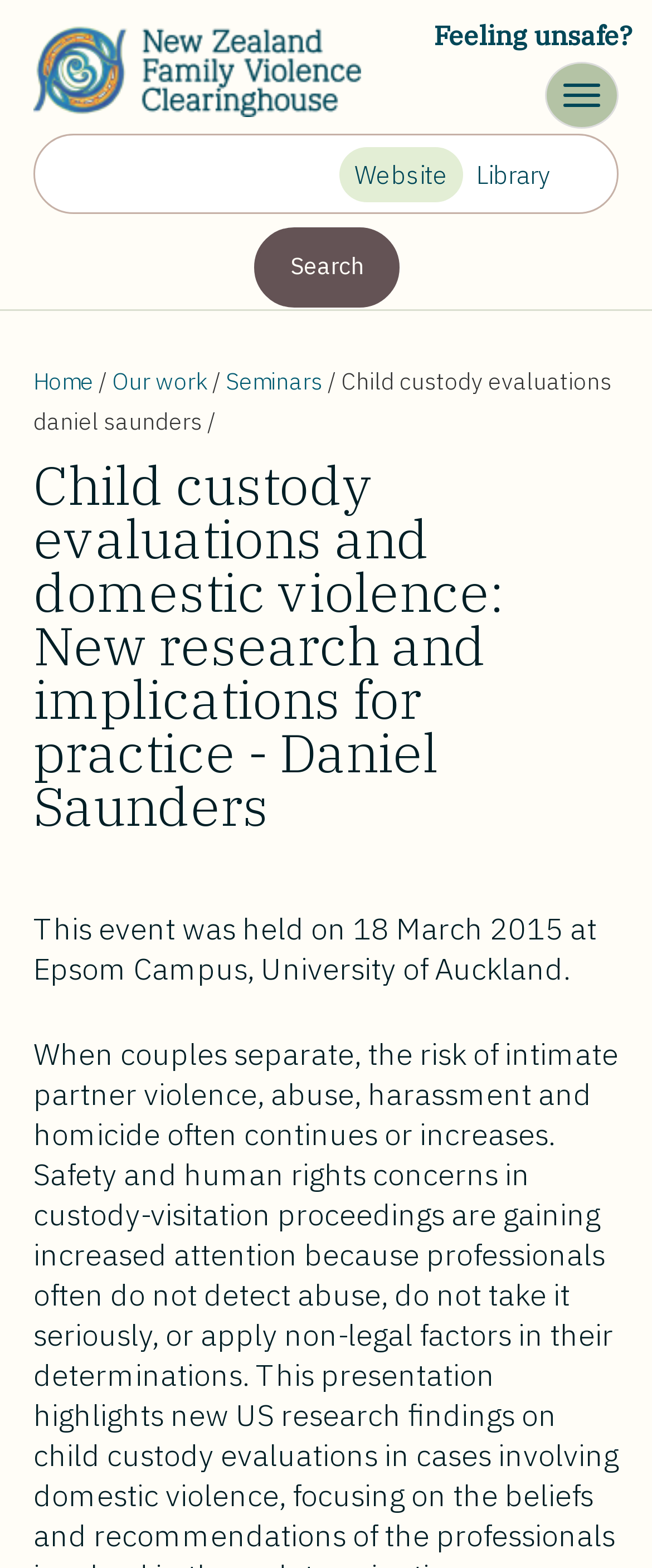What is the purpose of the 'Toggle navigation' button?
Refer to the screenshot and answer in one word or phrase.

Expanding or collapsing navigation menu